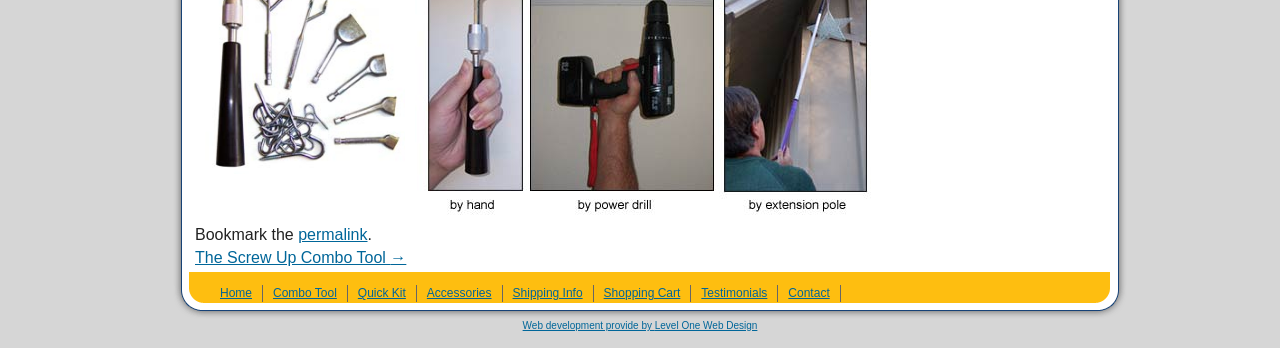Specify the bounding box coordinates of the area to click in order to follow the given instruction: "read testimonials."

[0.548, 0.822, 0.599, 0.862]